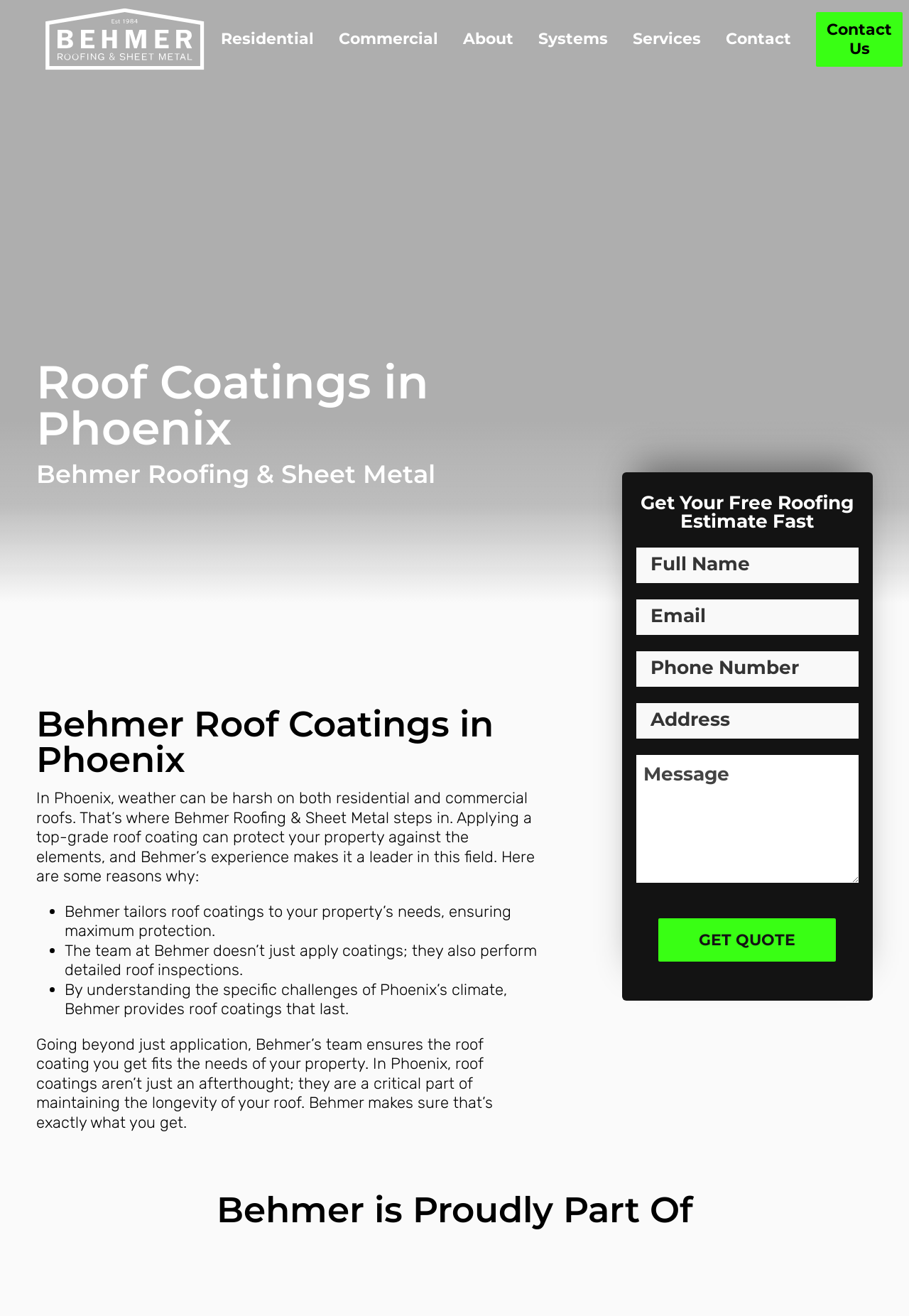What is the purpose of a roof coating?
Based on the screenshot, provide your answer in one word or phrase.

Protect property from elements